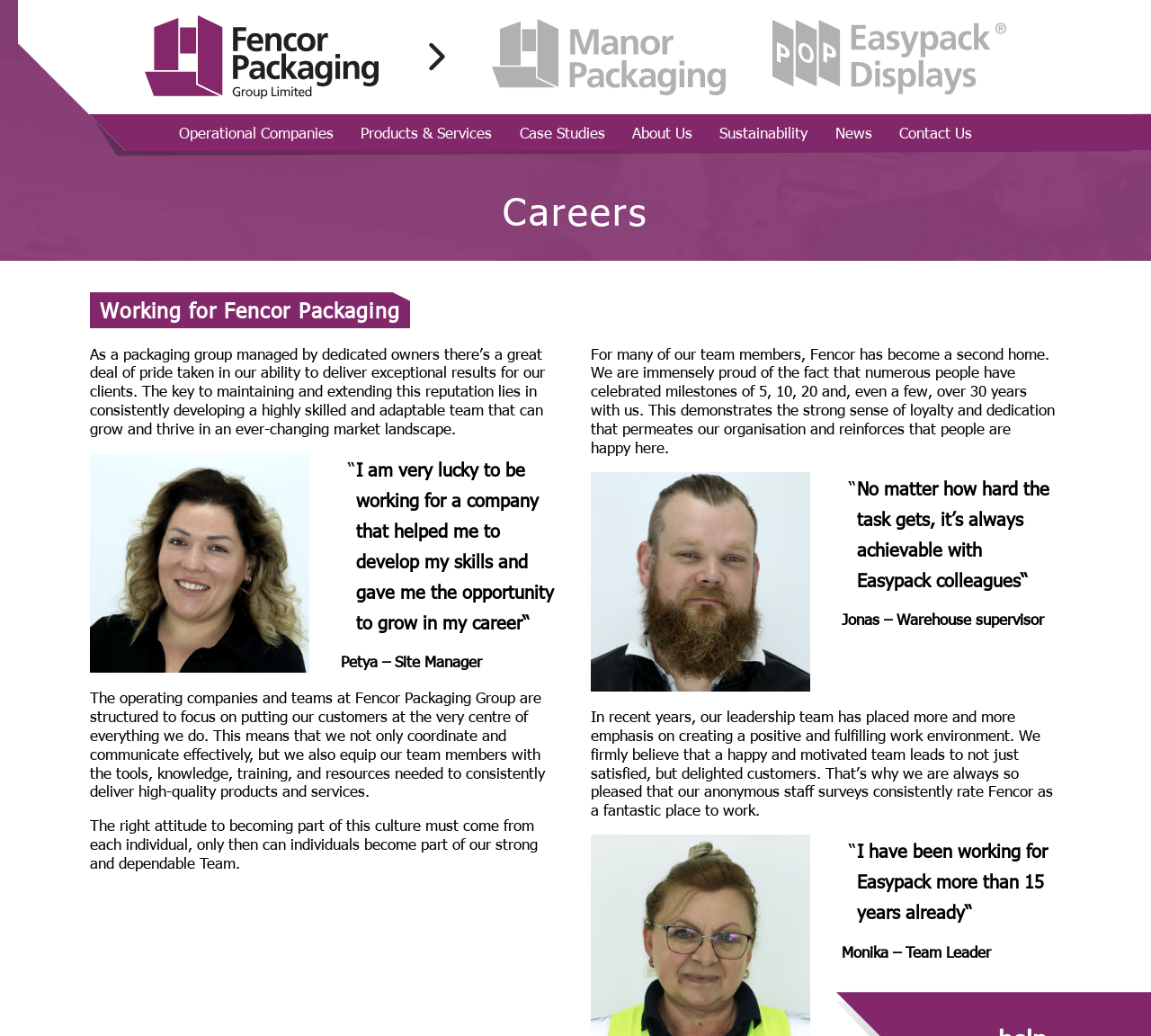Please specify the bounding box coordinates of the clickable region necessary for completing the following instruction: "Go to Operational Companies page". The coordinates must consist of four float numbers between 0 and 1, i.e., [left, top, right, bottom].

[0.149, 0.115, 0.297, 0.141]